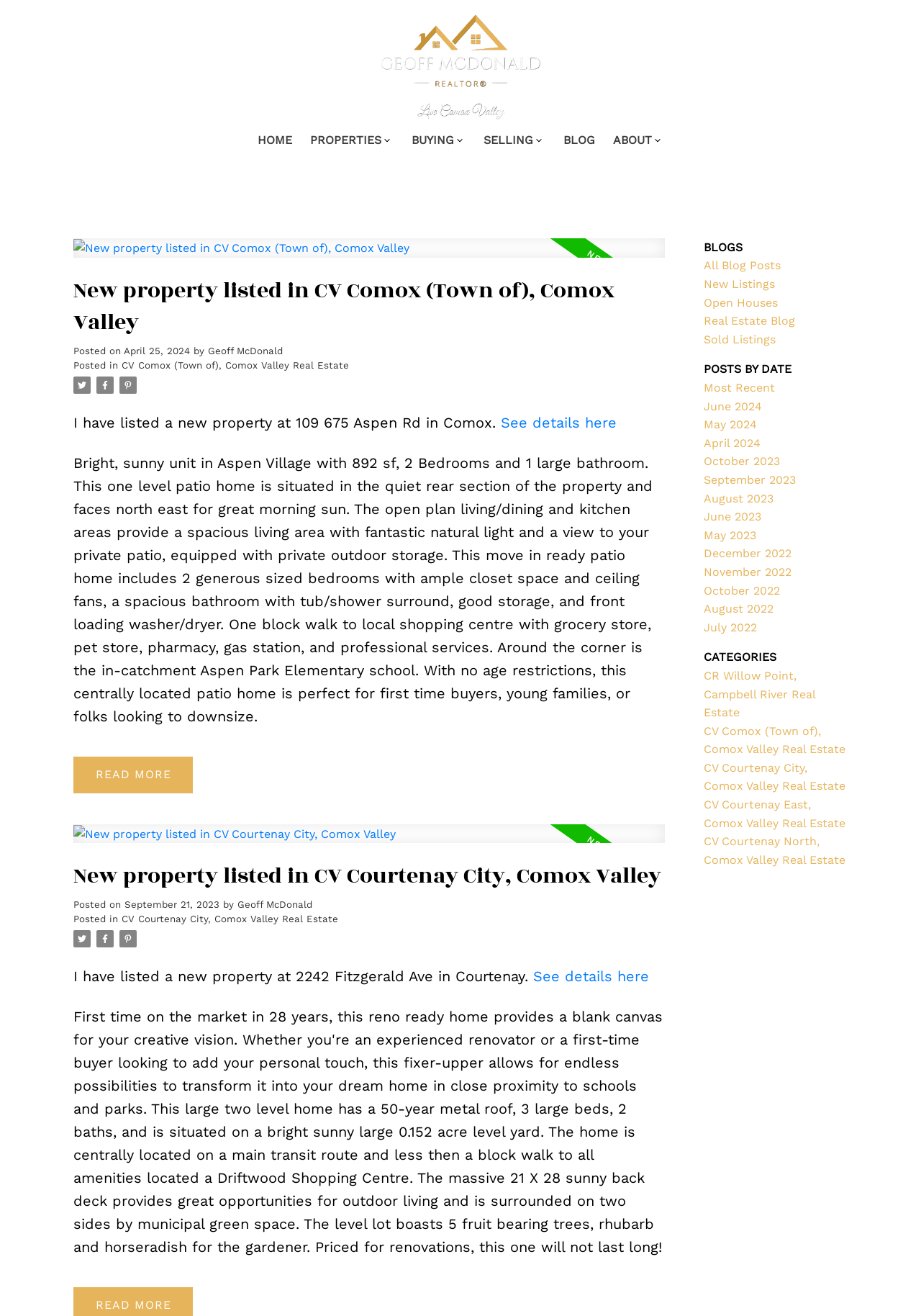Could you find the bounding box coordinates of the clickable area to complete this instruction: "View all blog posts"?

[0.764, 0.197, 0.847, 0.207]